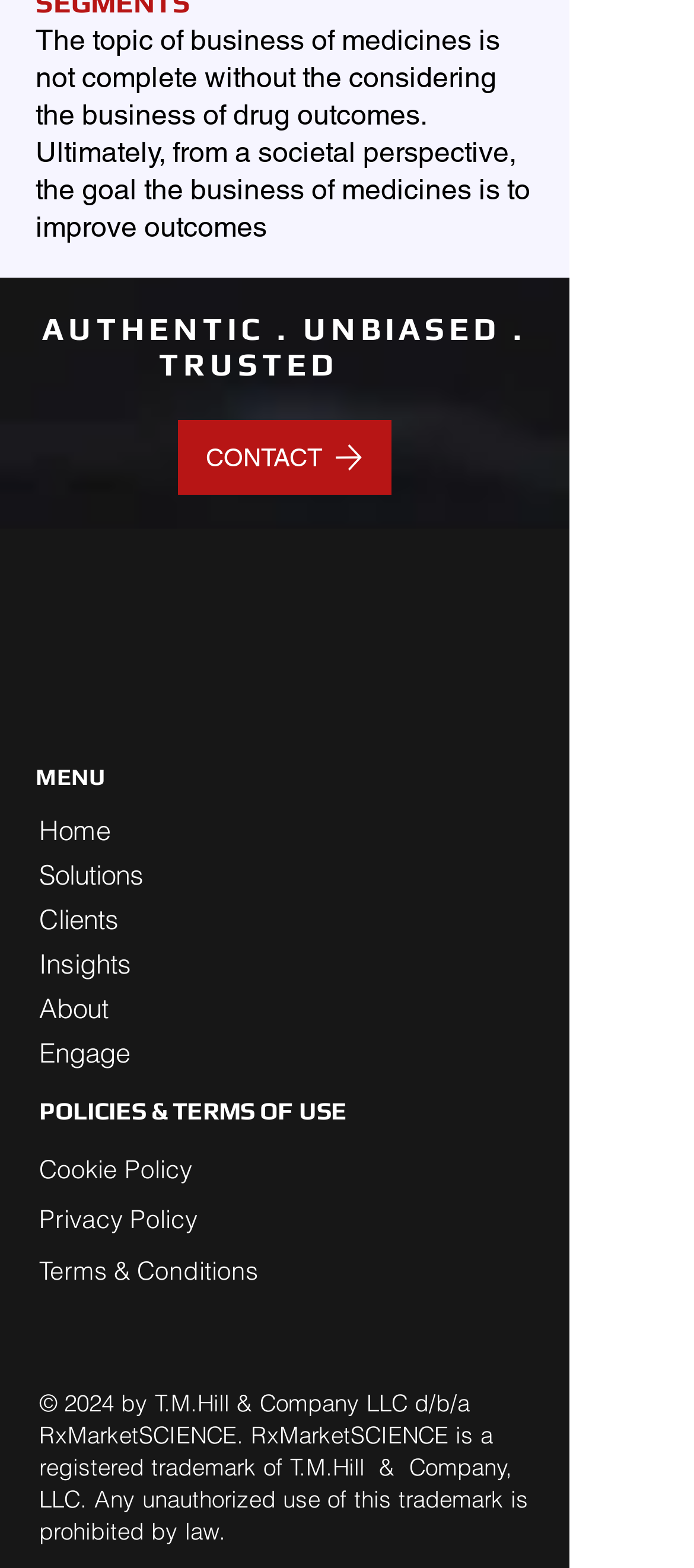Identify the bounding box coordinates of the element to click to follow this instruction: 'read About'. Ensure the coordinates are four float values between 0 and 1, provided as [left, top, right, bottom].

[0.056, 0.629, 0.421, 0.657]